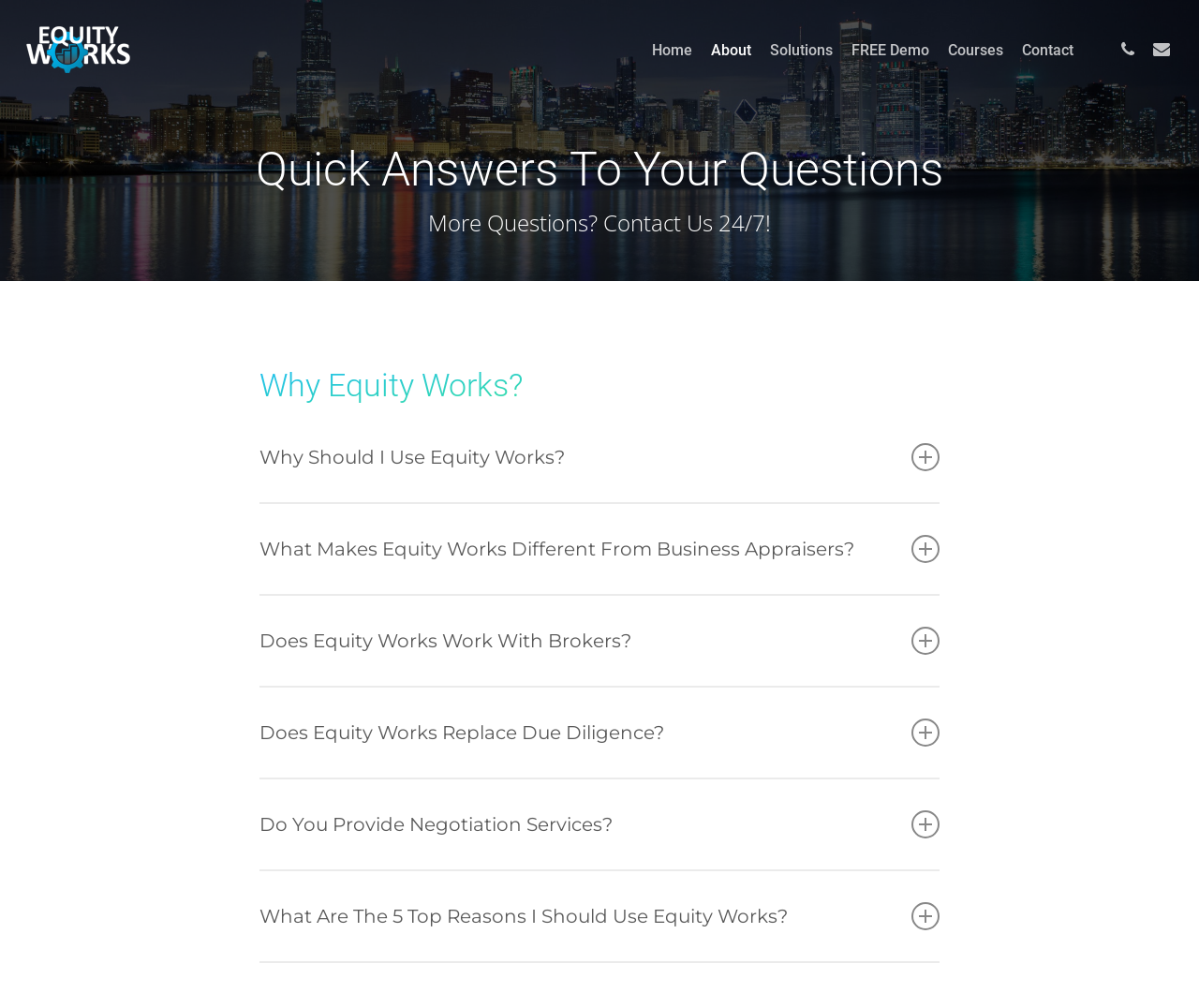Explain the webpage in detail.

This webpage is about Equity Works Business Buying Analytics, a platform that provides detailed analytic information about businesses for sale and investment. The page is divided into several sections, each addressing a specific question or topic related to Equity Works.

At the top of the page, there is a navigation menu with links to "Home", "About", "Solutions", "FREE Demo", "Courses", and "Contact". Below the navigation menu, there is a heading "Quick Answers To Your Questions" followed by a brief introduction to Equity Works.

The main content of the page is organized into several sections, each with a heading and a brief description. The sections include "Why Equity Works?", "Why Should I Use Equity Works?", "What Makes Equity Works Different From Business Appraisers?", "Does Equity Works Work With Brokers?", "Does Equity Works Replace Due Diligence?", "Do You Provide Negotiation Services?", and "What Are The 5 Top Reasons I Should Use Equity Works?".

Each section provides a detailed explanation of the topic, with some sections including buttons to expand or collapse the content. The text is accompanied by several images of the Equity Works logo, which are scattered throughout the page.

On the right side of the page, there is a call-to-action button "Get Started FREE" and a link to "Equity Works Login". Below these, there is a secondary navigation menu with links to "Home", "FAQ", "Solutions", and "FREE Demo".

At the bottom of the page, there is a contact section with the company's address and a heading "Sign-Up For Our Newsletter!" followed by a form to enter an email address and a "Sign Up" button.